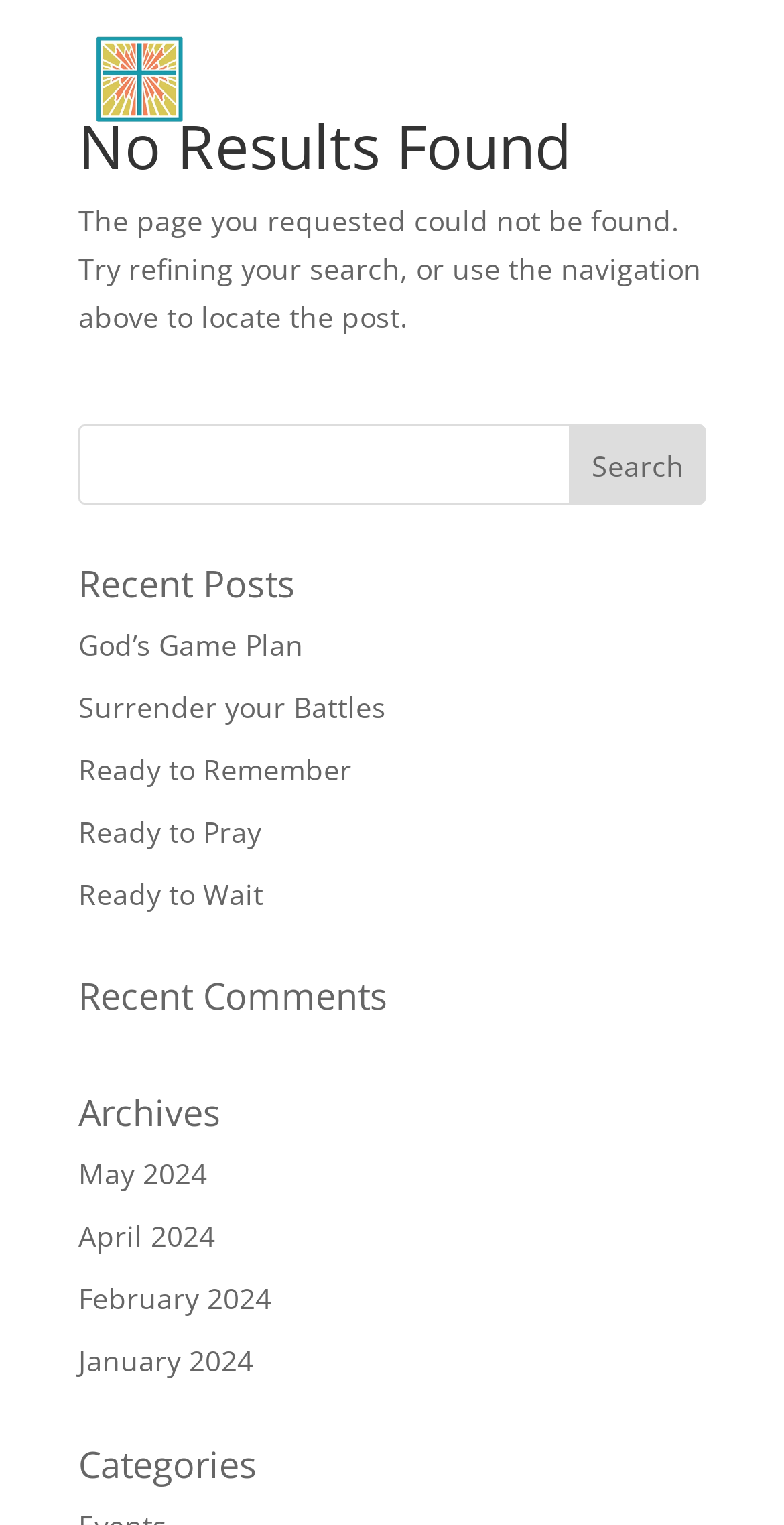Specify the bounding box coordinates of the area to click in order to execute this command: 'Click on 'God’s Game Plan''. The coordinates should consist of four float numbers ranging from 0 to 1, and should be formatted as [left, top, right, bottom].

[0.1, 0.411, 0.387, 0.436]